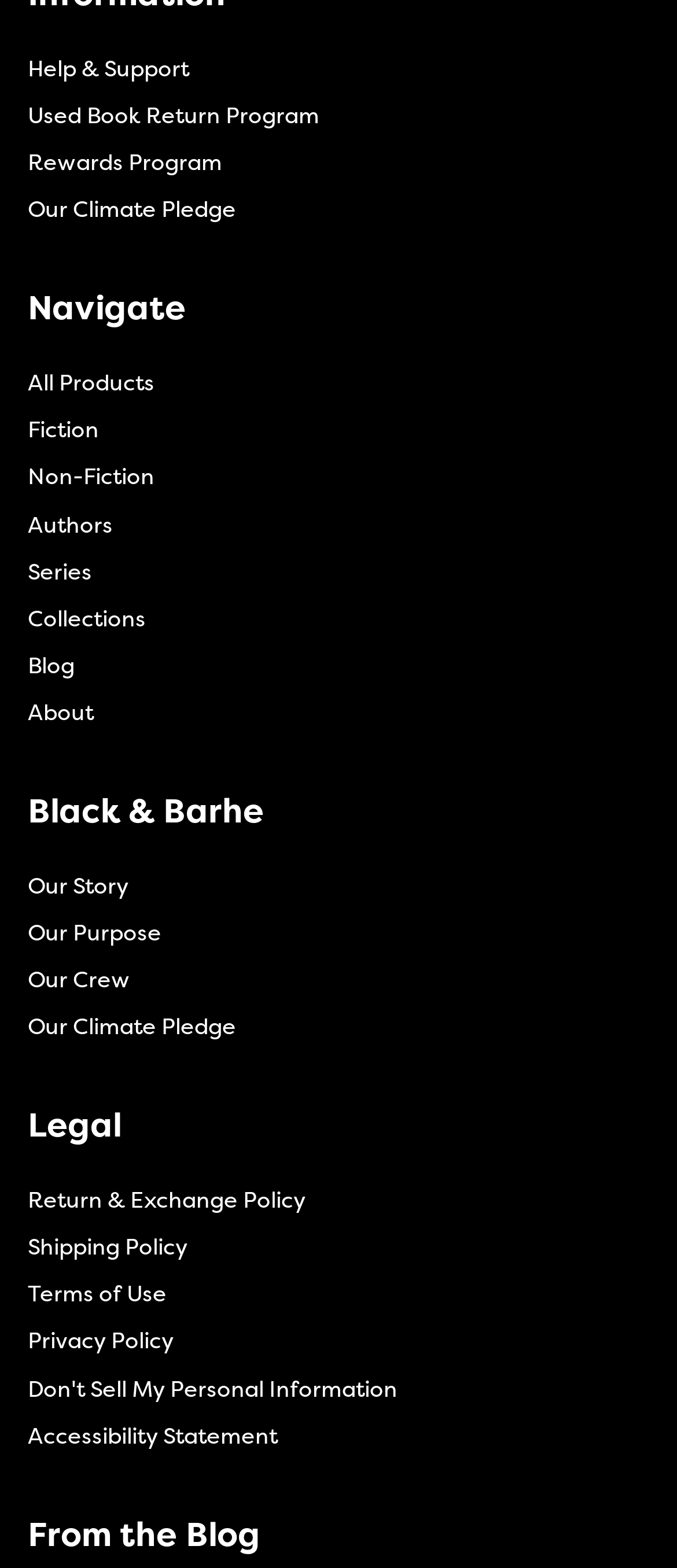Pinpoint the bounding box coordinates of the clickable area needed to execute the instruction: "learn about Our Climate Pledge". The coordinates should be specified as four float numbers between 0 and 1, i.e., [left, top, right, bottom].

[0.041, 0.124, 0.349, 0.143]